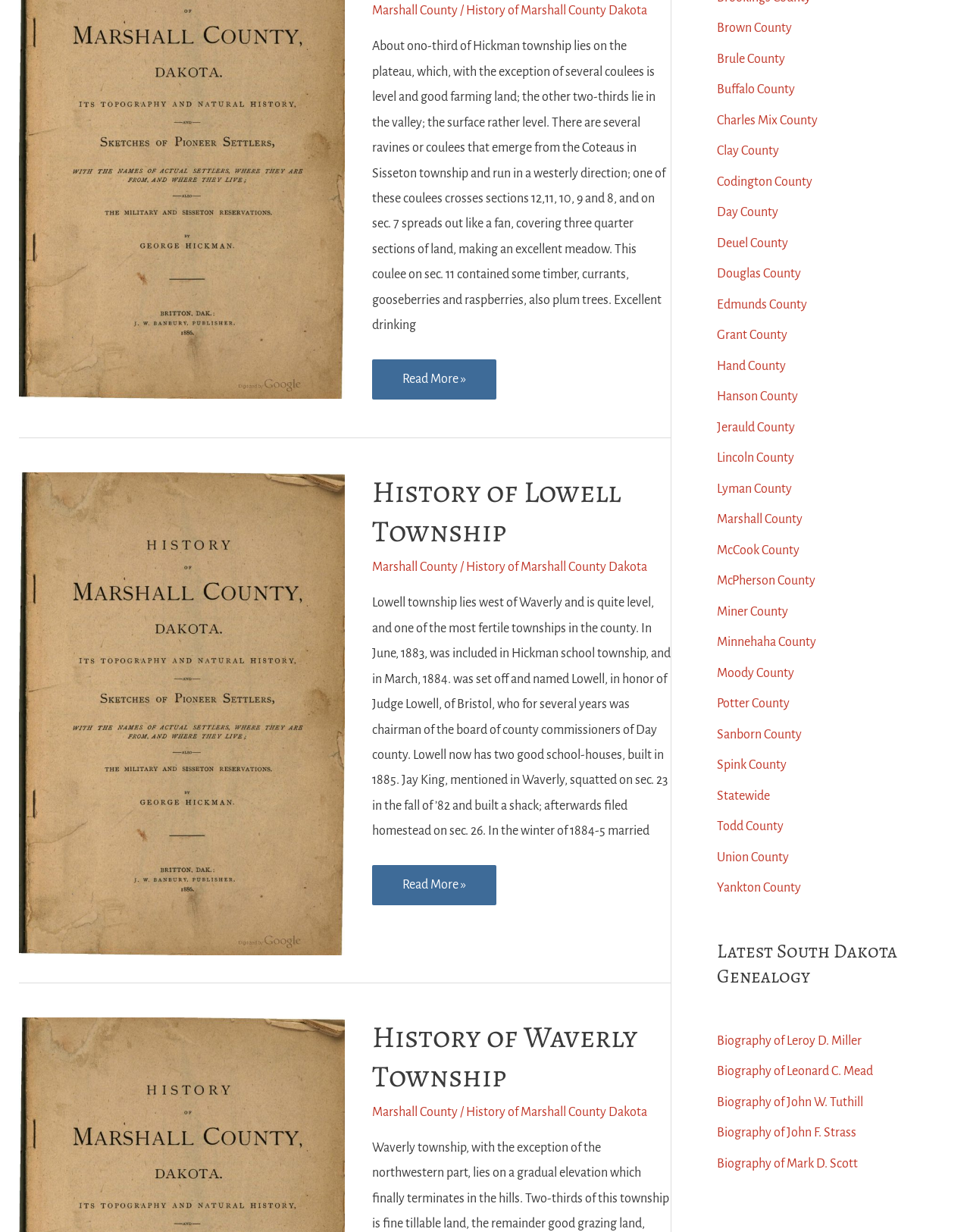Find the bounding box coordinates for the element that must be clicked to complete the instruction: "Read about History of Hickman Township". The coordinates should be four float numbers between 0 and 1, indicated as [left, top, right, bottom].

[0.384, 0.291, 0.512, 0.324]